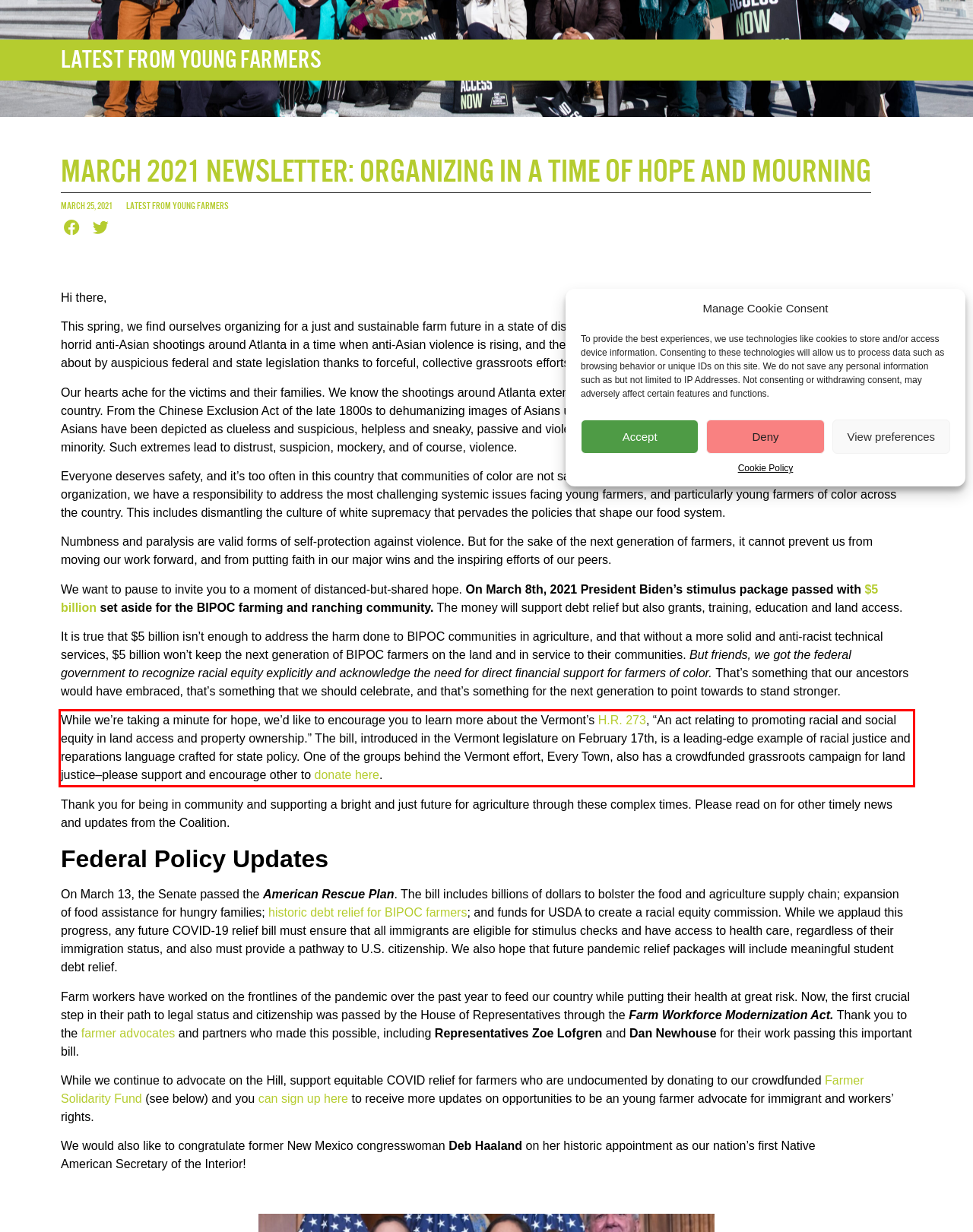From the given screenshot of a webpage, identify the red bounding box and extract the text content within it.

While we’re taking a minute for hope, we’d like to encourage you to learn more about the Vermont’s H.R. 273, “An act relating to promoting racial and social equity in land access and property ownership.” The bill, introduced in the Vermont legislature on February 17th, is a leading-edge example of racial justice and reparations language crafted for state policy. One of the groups behind the Vermont effort, Every Town, also has a crowdfunded grassroots campaign for land justice–please support and encourage other to donate here.